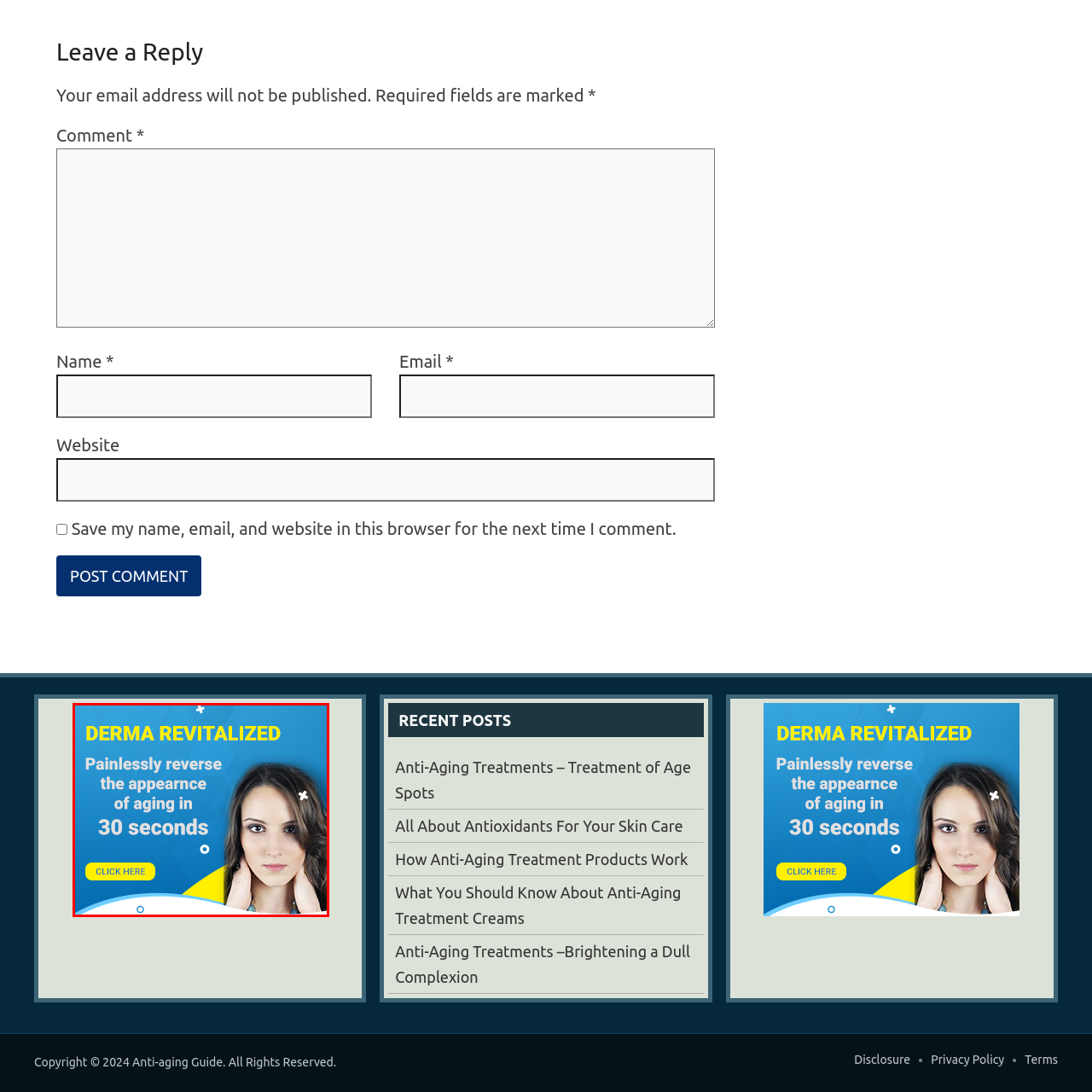What is the purpose of the 'CLICK HERE' button?
Check the image inside the red bounding box and provide your answer in a single word or short phrase.

To access more information or make a purchase